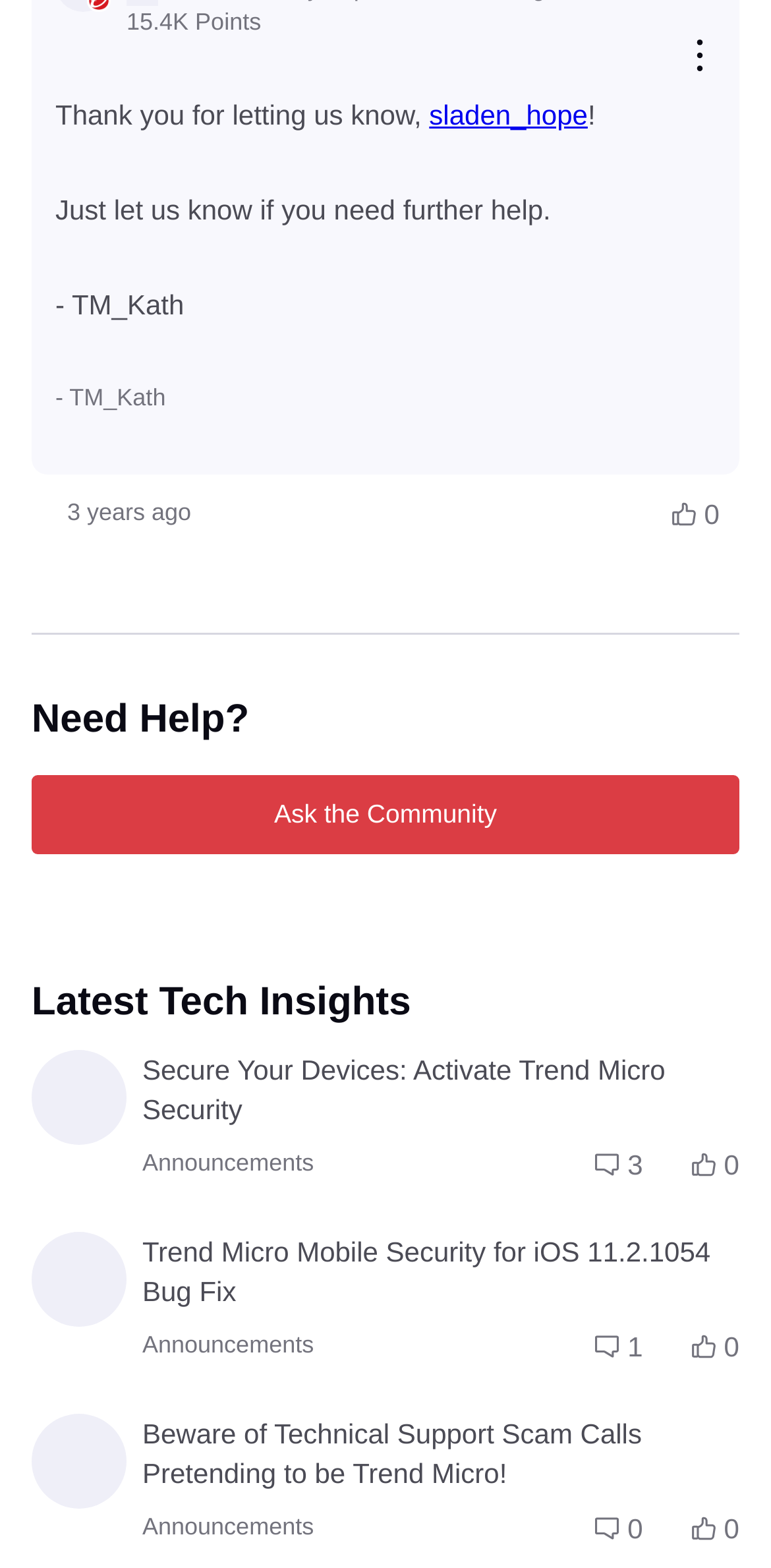Identify the bounding box of the UI element described as follows: "Ask the Community". Provide the coordinates as four float numbers in the range of 0 to 1 [left, top, right, bottom].

[0.041, 0.494, 0.959, 0.544]